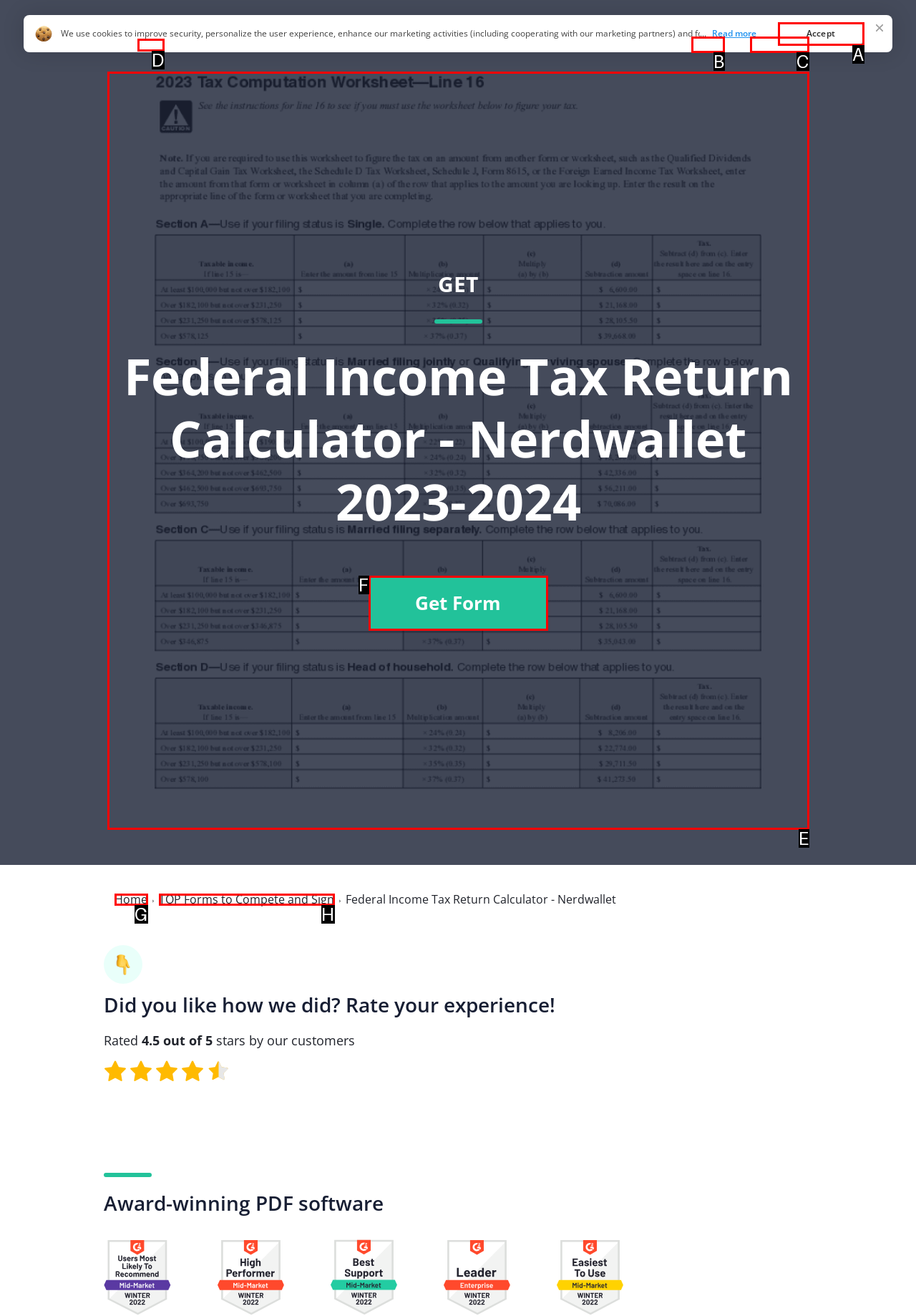Given the description: “here“, identify the matching HTML element. Provide the letter of the correct option.

D